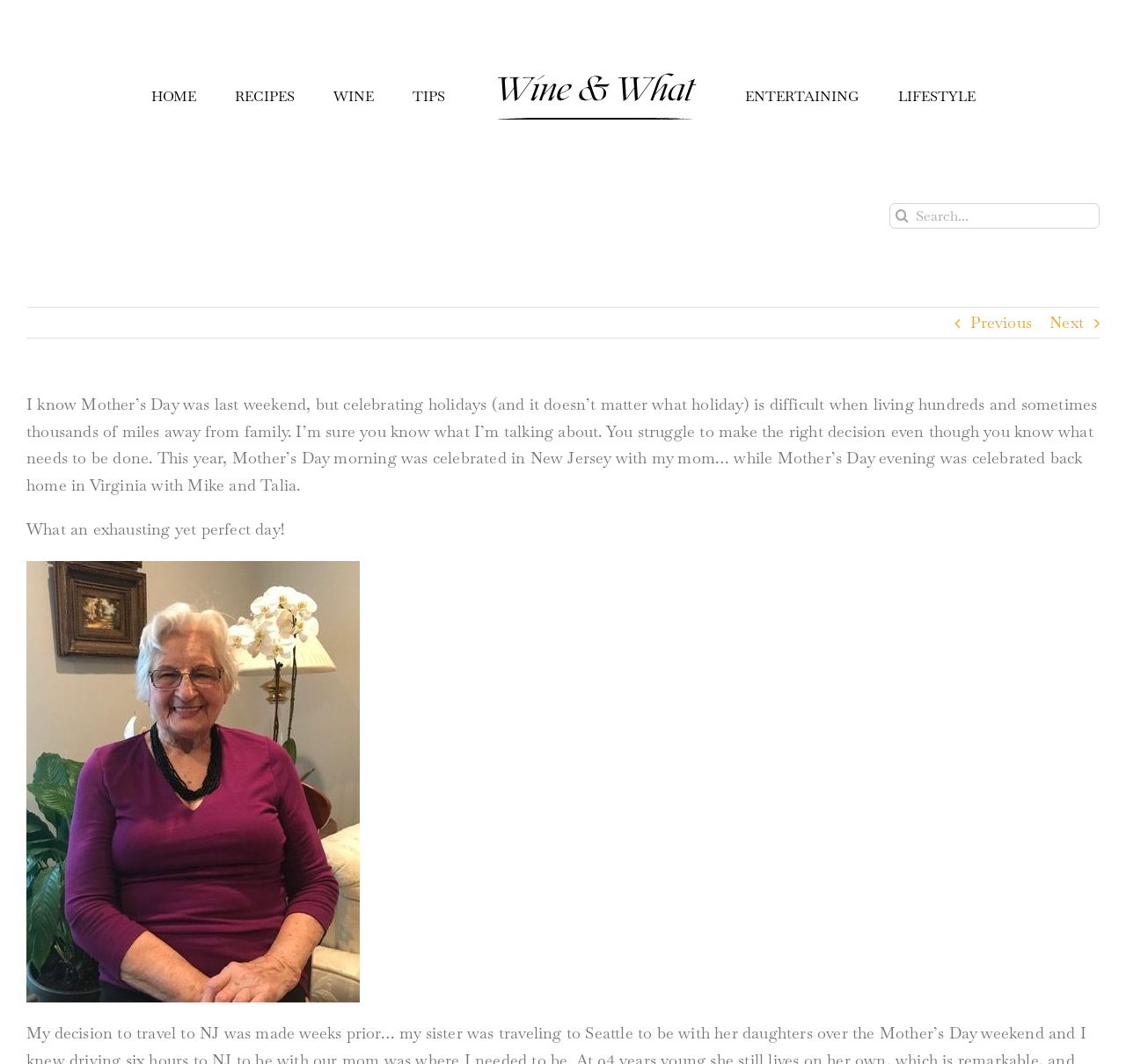Please identify the bounding box coordinates of where to click in order to follow the instruction: "search for something".

[0.79, 0.191, 0.977, 0.215]